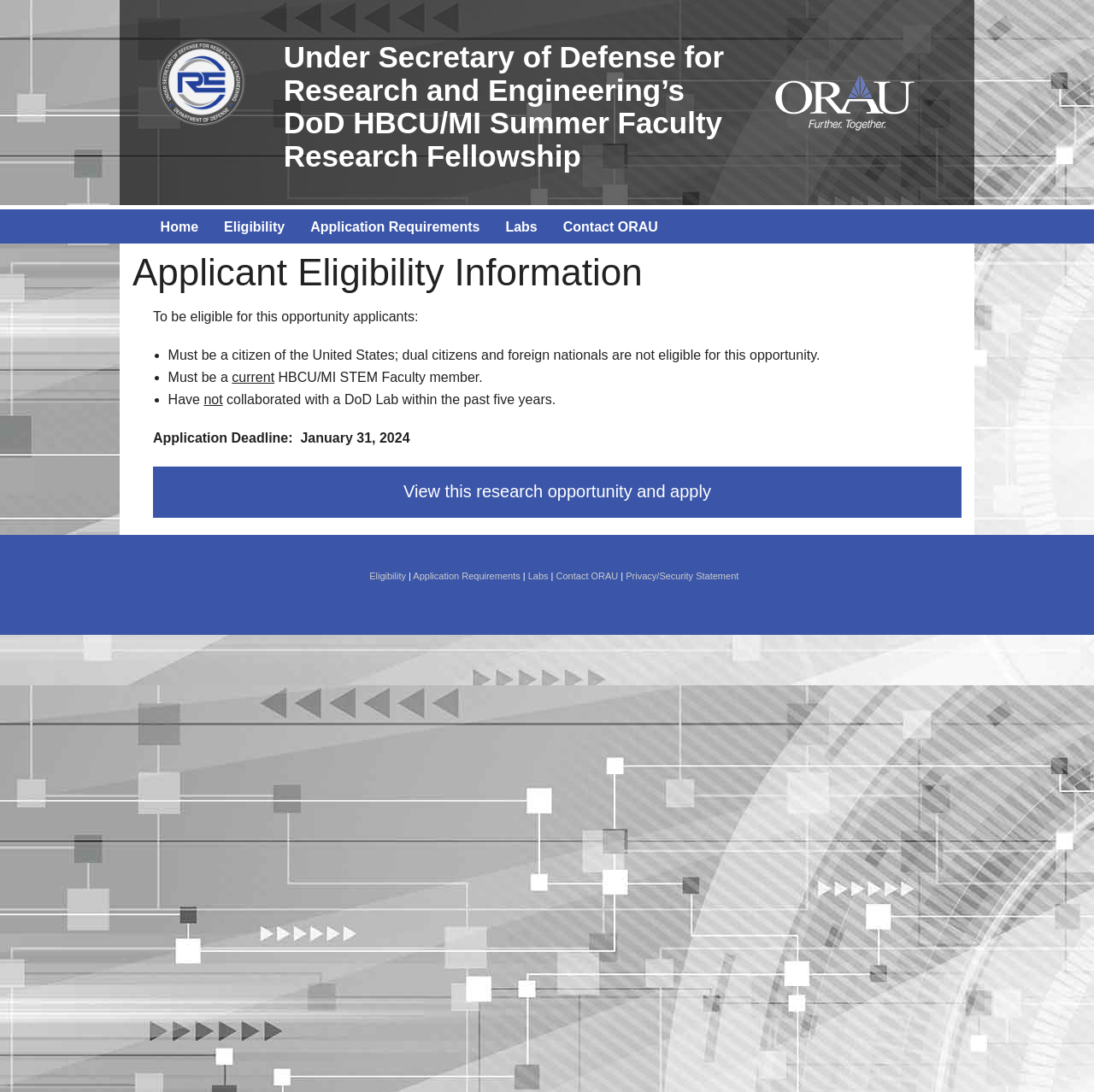Identify the bounding box coordinates of the element to click to follow this instruction: 'Go to Home'. Ensure the coordinates are four float values between 0 and 1, provided as [left, top, right, bottom].

[0.139, 0.192, 0.189, 0.227]